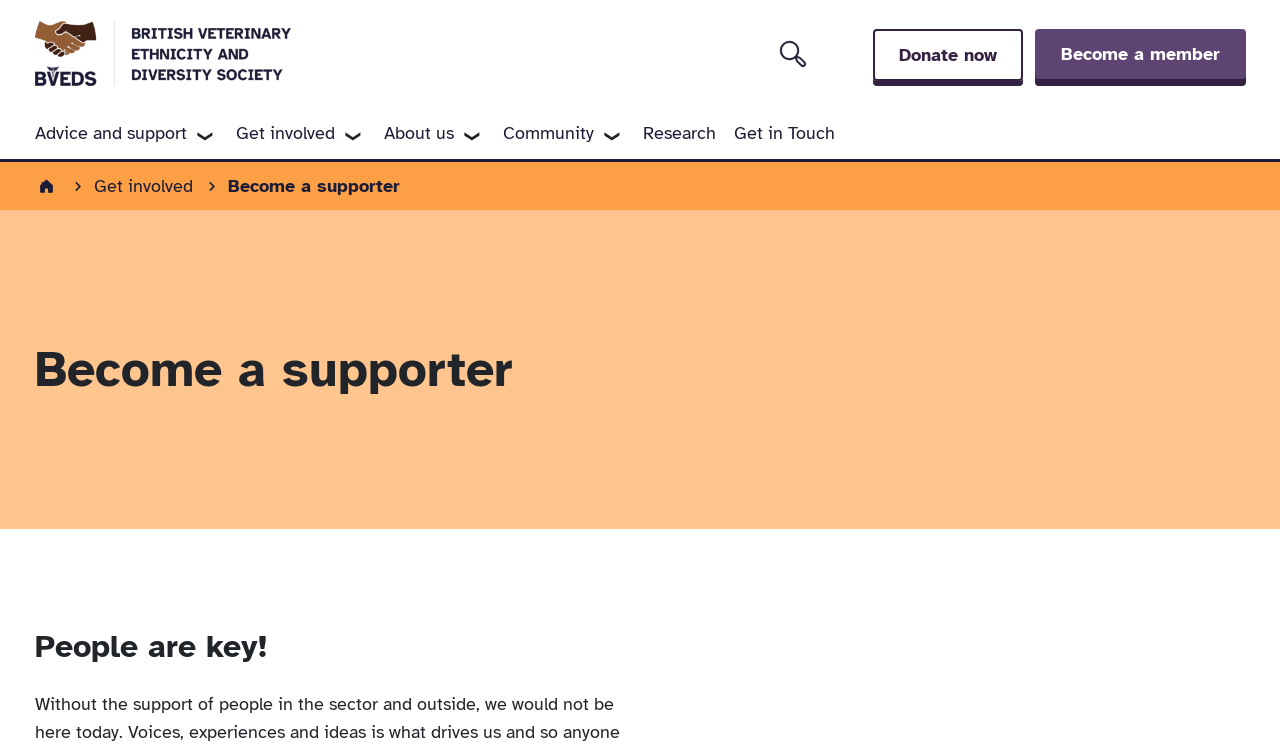Please find the bounding box coordinates of the element that you should click to achieve the following instruction: "View the community page". The coordinates should be presented as four float numbers between 0 and 1: [left, top, right, bottom].

[0.386, 0.146, 0.495, 0.212]